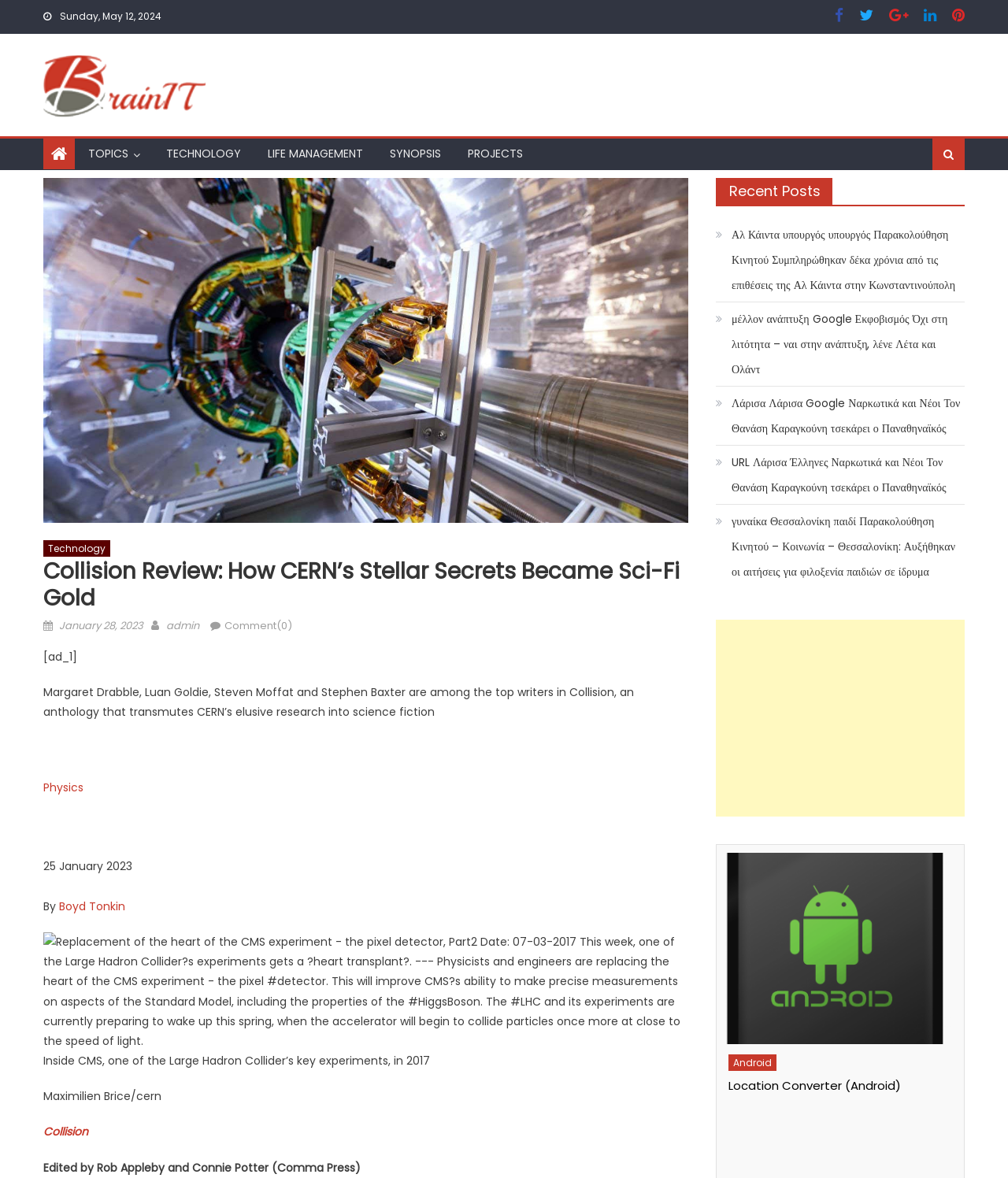Identify the bounding box of the UI element described as follows: "parent_node: Android title="Alarm Manager App"". Provide the coordinates as four float numbers in the range of 0 to 1 [left, top, right, bottom].

[0.479, 0.724, 0.707, 0.953]